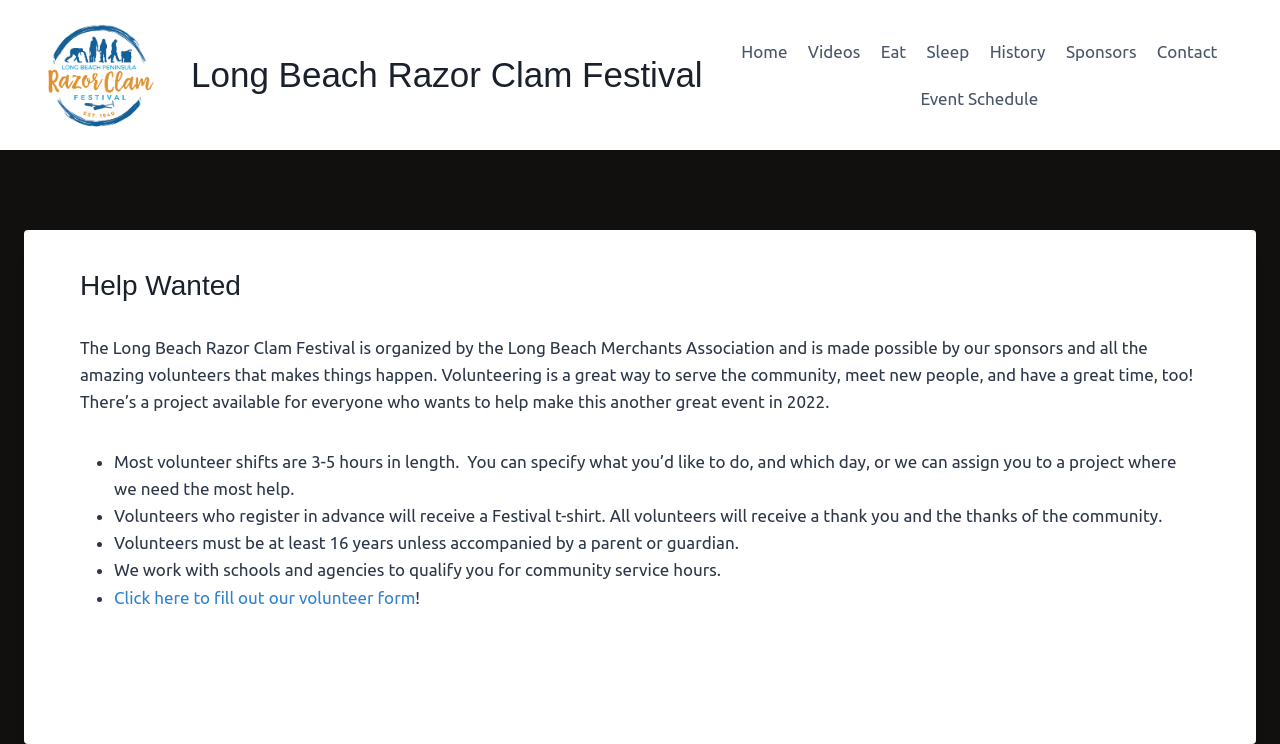How long are most volunteer shifts?
Look at the image and provide a detailed response to the question.

The webpage states that most volunteer shifts are 3-5 hours in length, which suggests that volunteers can expect to dedicate a few hours of their time to help with the festival.